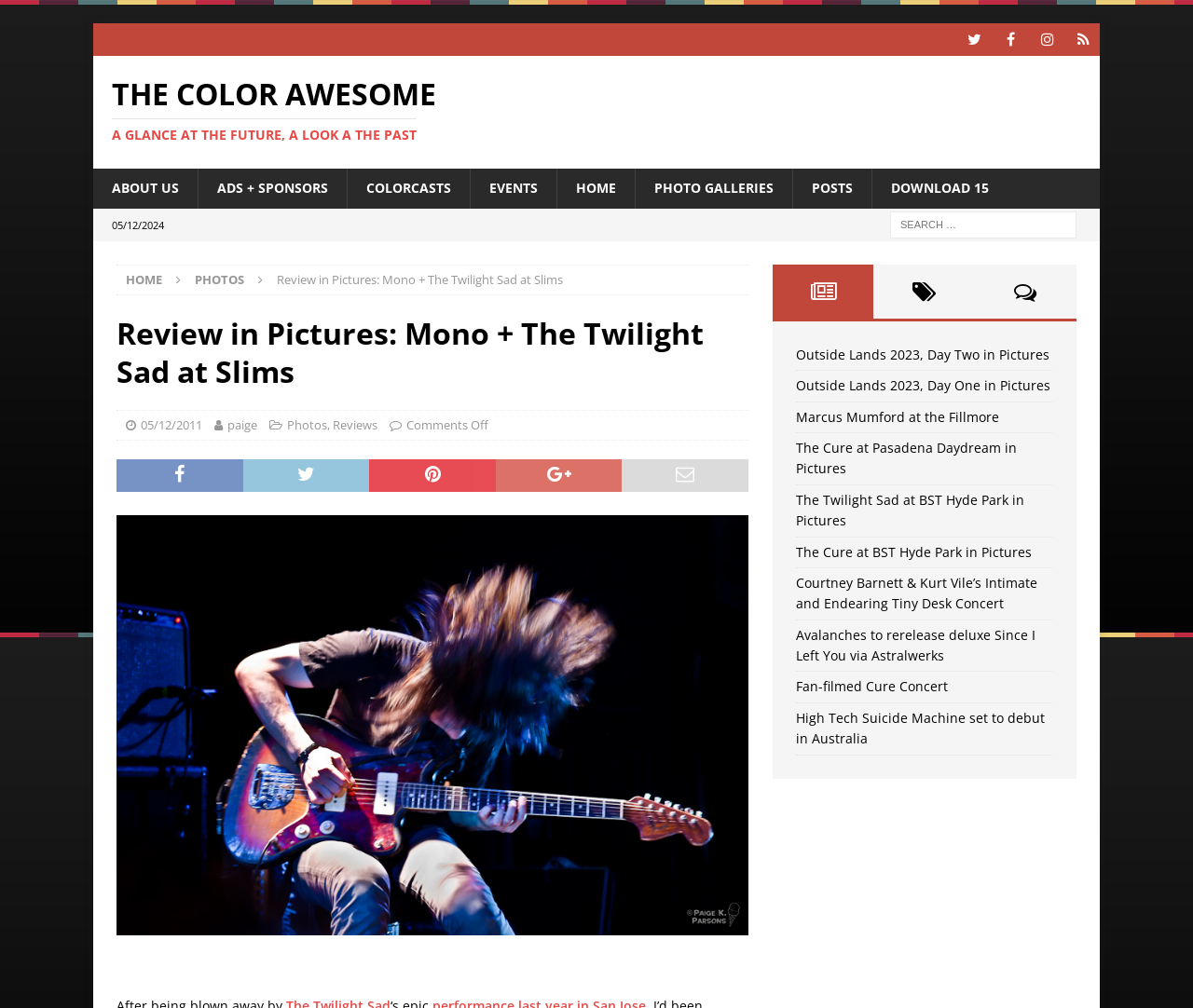What is the date of the review?
Using the image, answer in one word or phrase.

05/12/2011